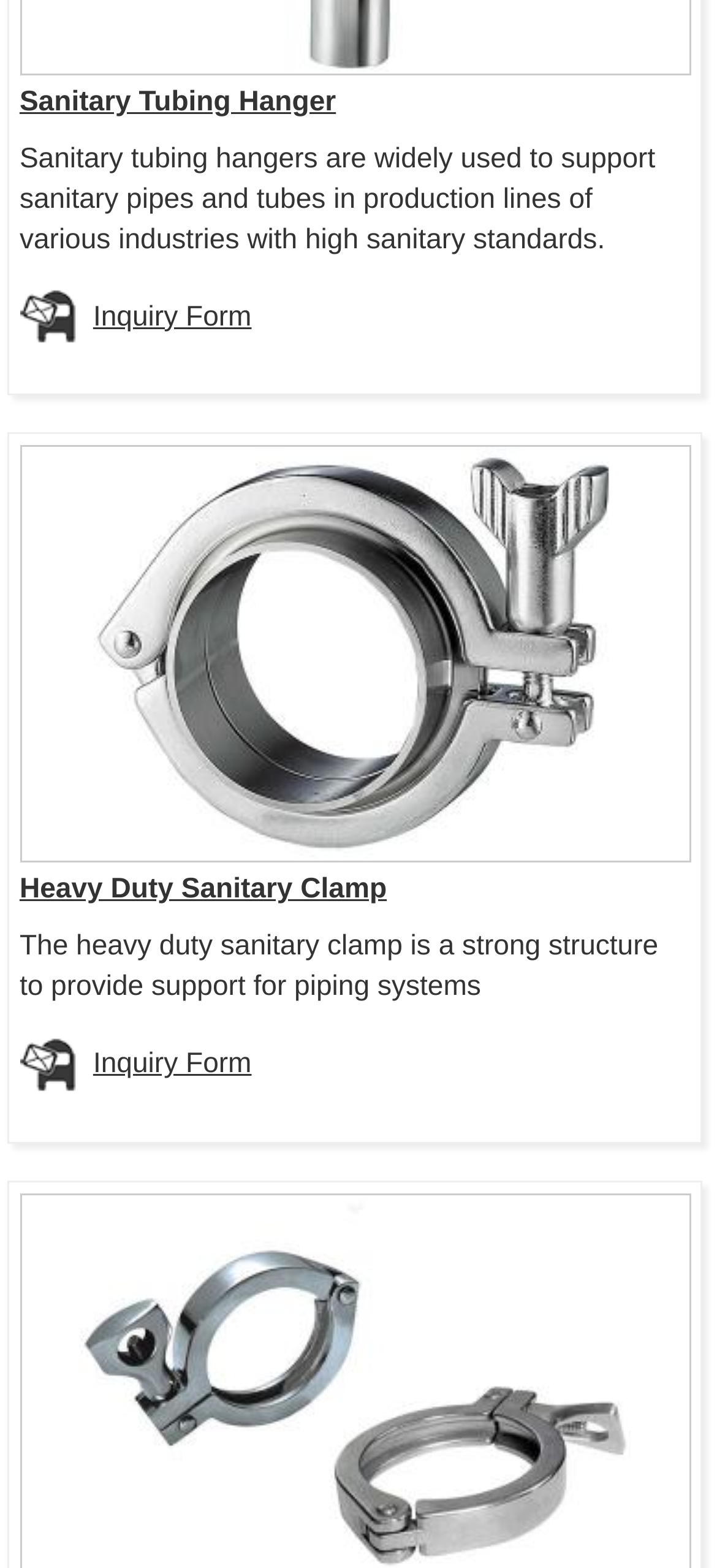Respond to the following question using a concise word or phrase: 
What is the purpose of sanitary tubing hangers?

Support sanitary pipes